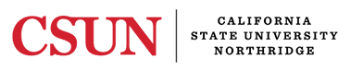Provide a brief response to the question below using a single word or phrase: 
What is written beneath 'CSUN' in the logo?

Full name of the university